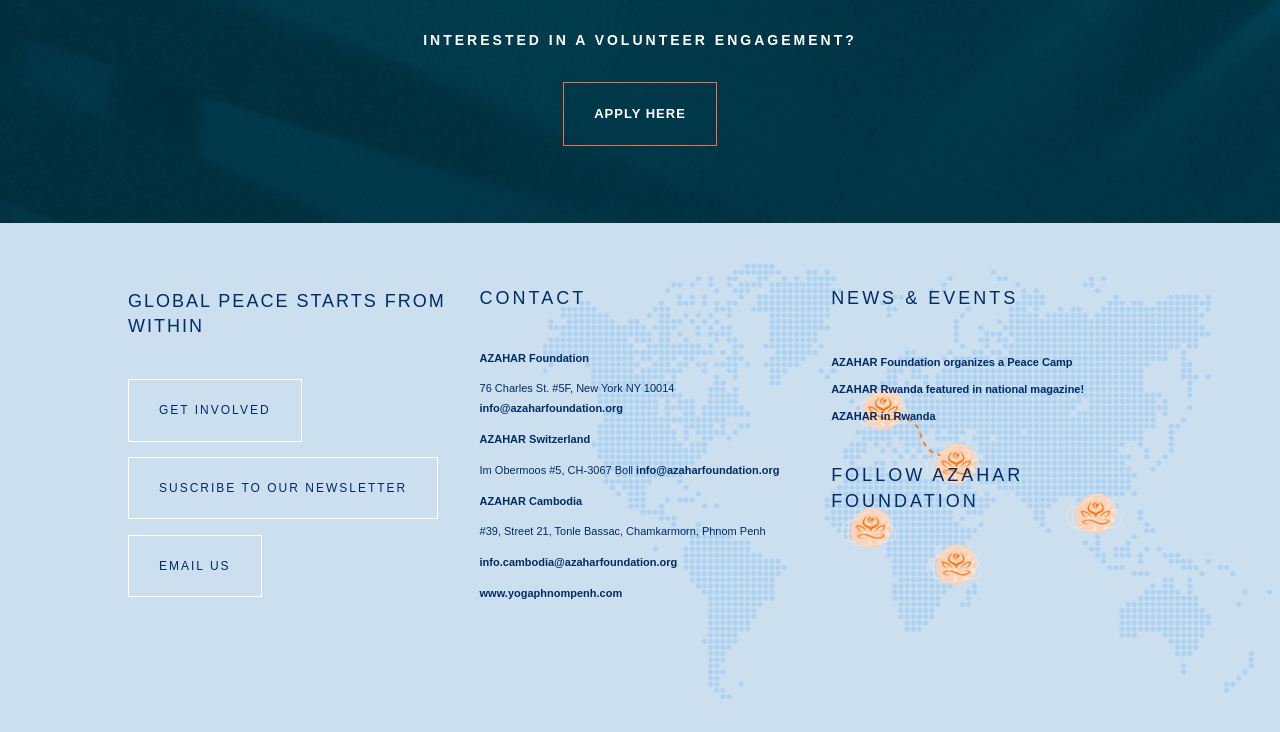Provide a brief response to the question below using one word or phrase:
What is the organization's name?

AZAHAR Foundation